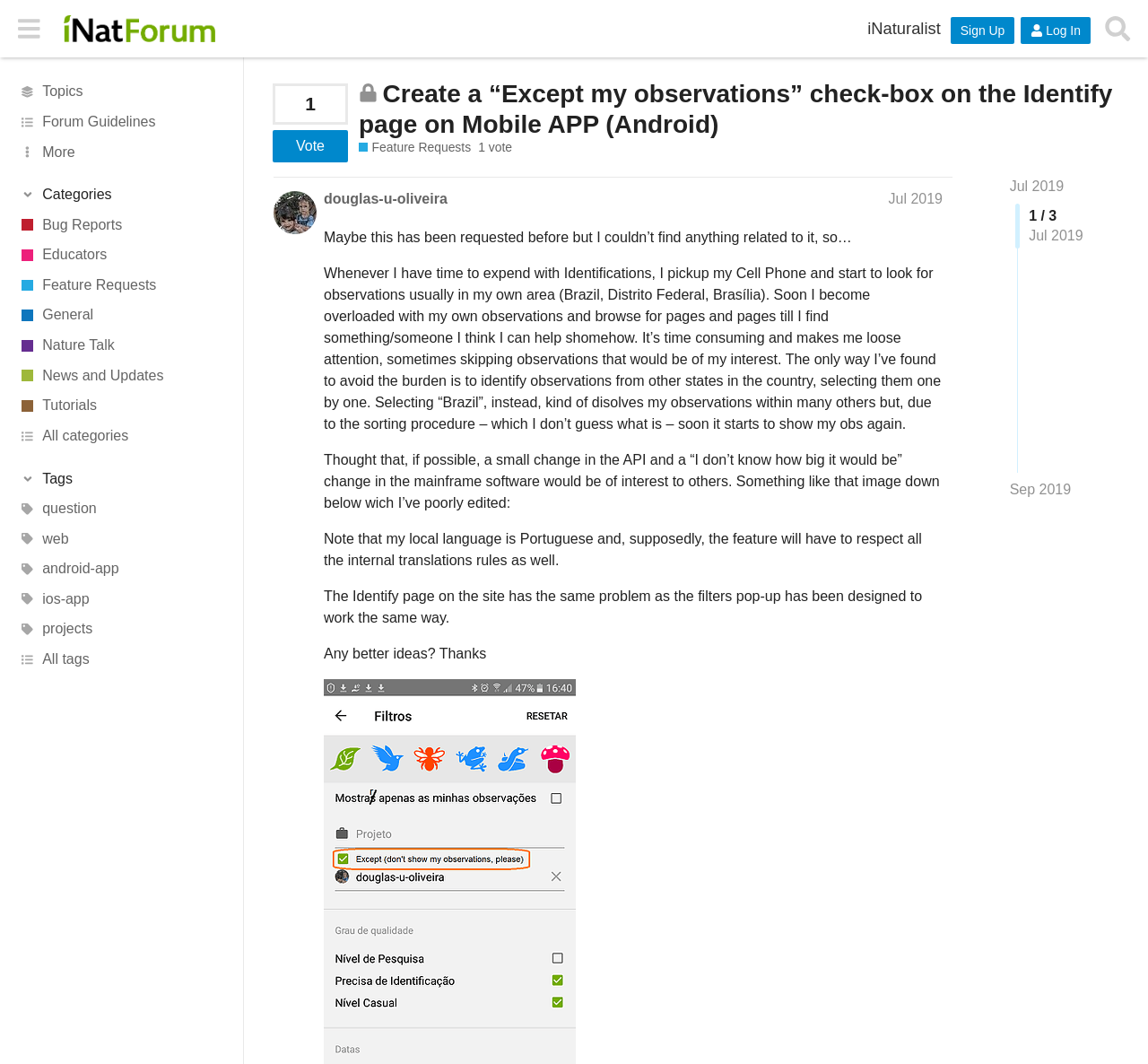Locate the bounding box coordinates of the clickable region necessary to complete the following instruction: "Read the post by 'douglas-u-oliveira'". Provide the coordinates in the format of four float numbers between 0 and 1, i.e., [left, top, right, bottom].

[0.282, 0.178, 0.83, 0.2]